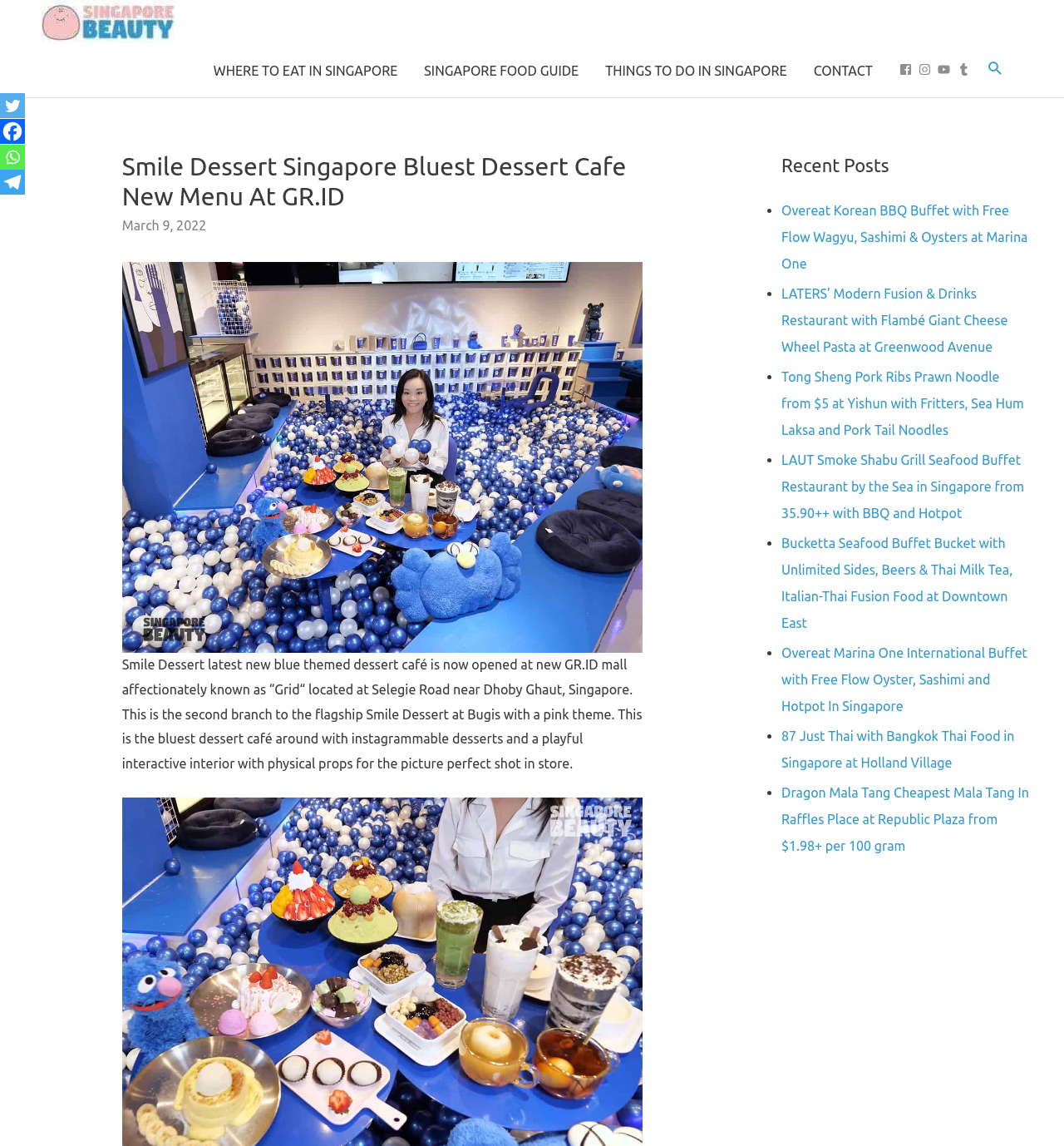Provide the bounding box coordinates of the area you need to click to execute the following instruction: "Visit COUNTRY STANDARD TIME".

None